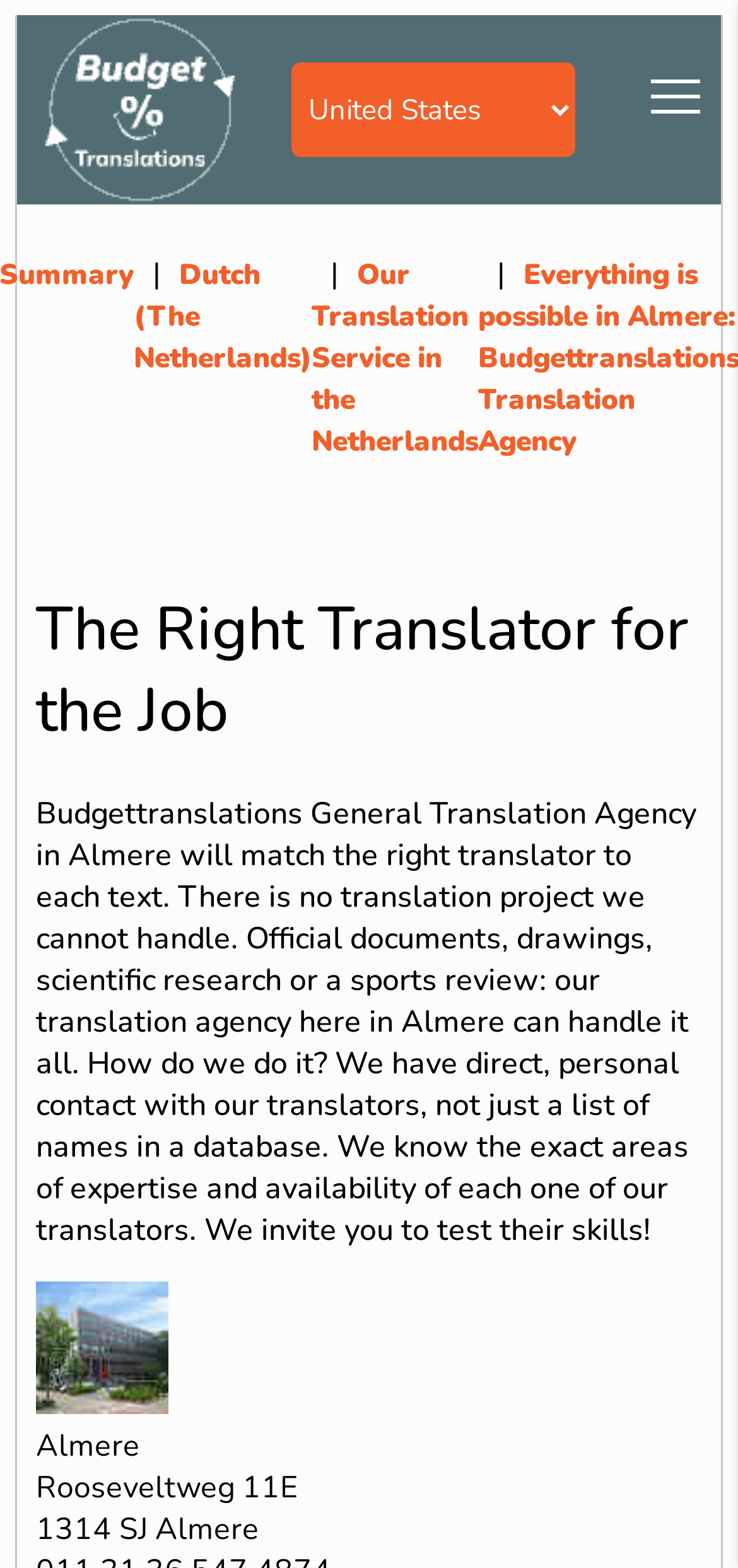What is the address of Budgettranslations?
Give a detailed and exhaustive answer to the question.

I found the address by looking at the static text elements at the bottom of the webpage, which provide the address of Budgettranslations as Rooseveltweg 11E, 1314 SJ Almere.